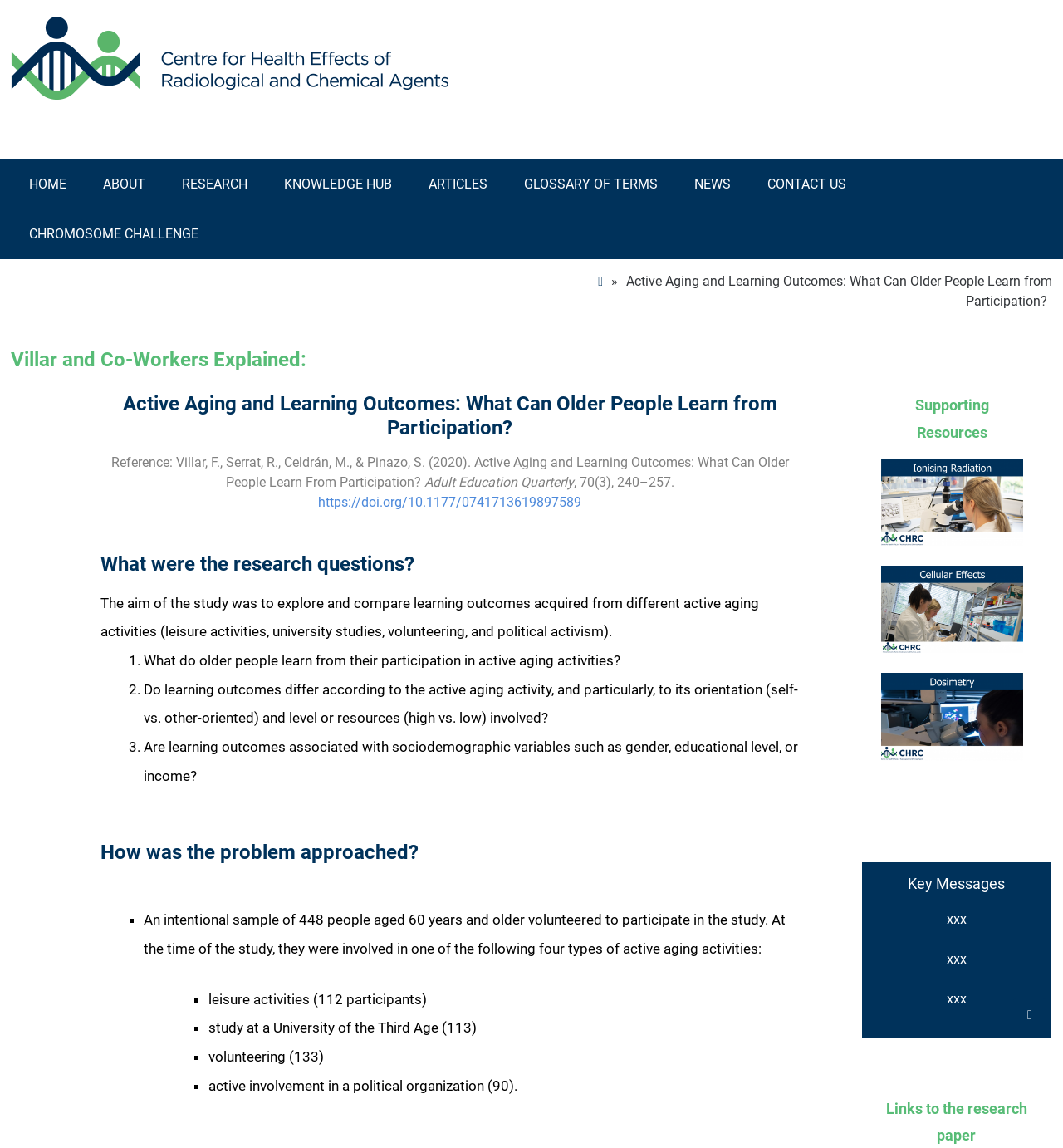Pinpoint the bounding box coordinates of the area that should be clicked to complete the following instruction: "Click the HOME link". The coordinates must be given as four float numbers between 0 and 1, i.e., [left, top, right, bottom].

[0.01, 0.139, 0.08, 0.183]